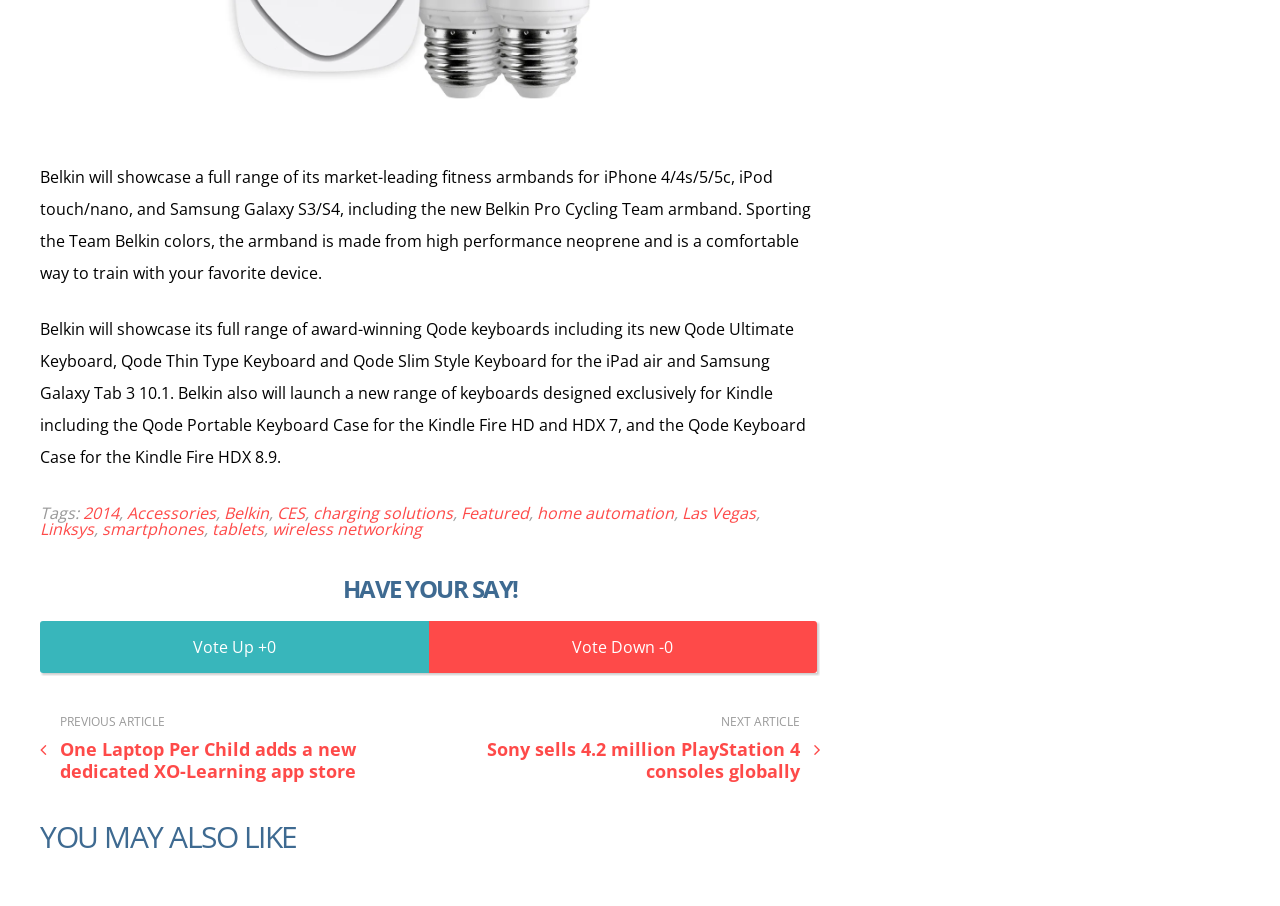Indicate the bounding box coordinates of the element that needs to be clicked to satisfy the following instruction: "Explore the 'wireless networking' category". The coordinates should be four float numbers between 0 and 1, i.e., [left, top, right, bottom].

[0.212, 0.571, 0.33, 0.596]